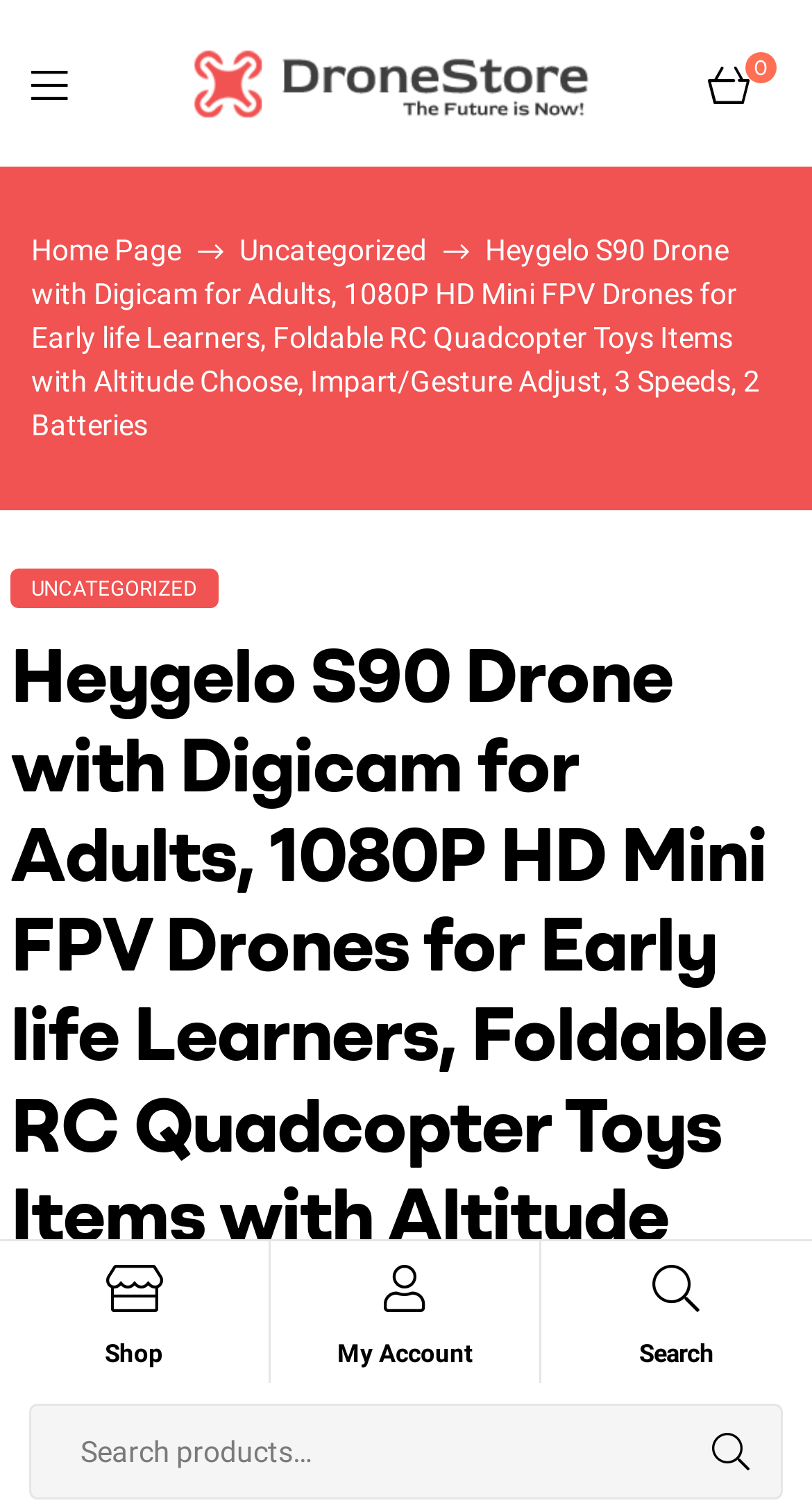Can you find the bounding box coordinates of the area I should click to execute the following instruction: "View my account"?

[0.333, 0.821, 0.667, 0.915]